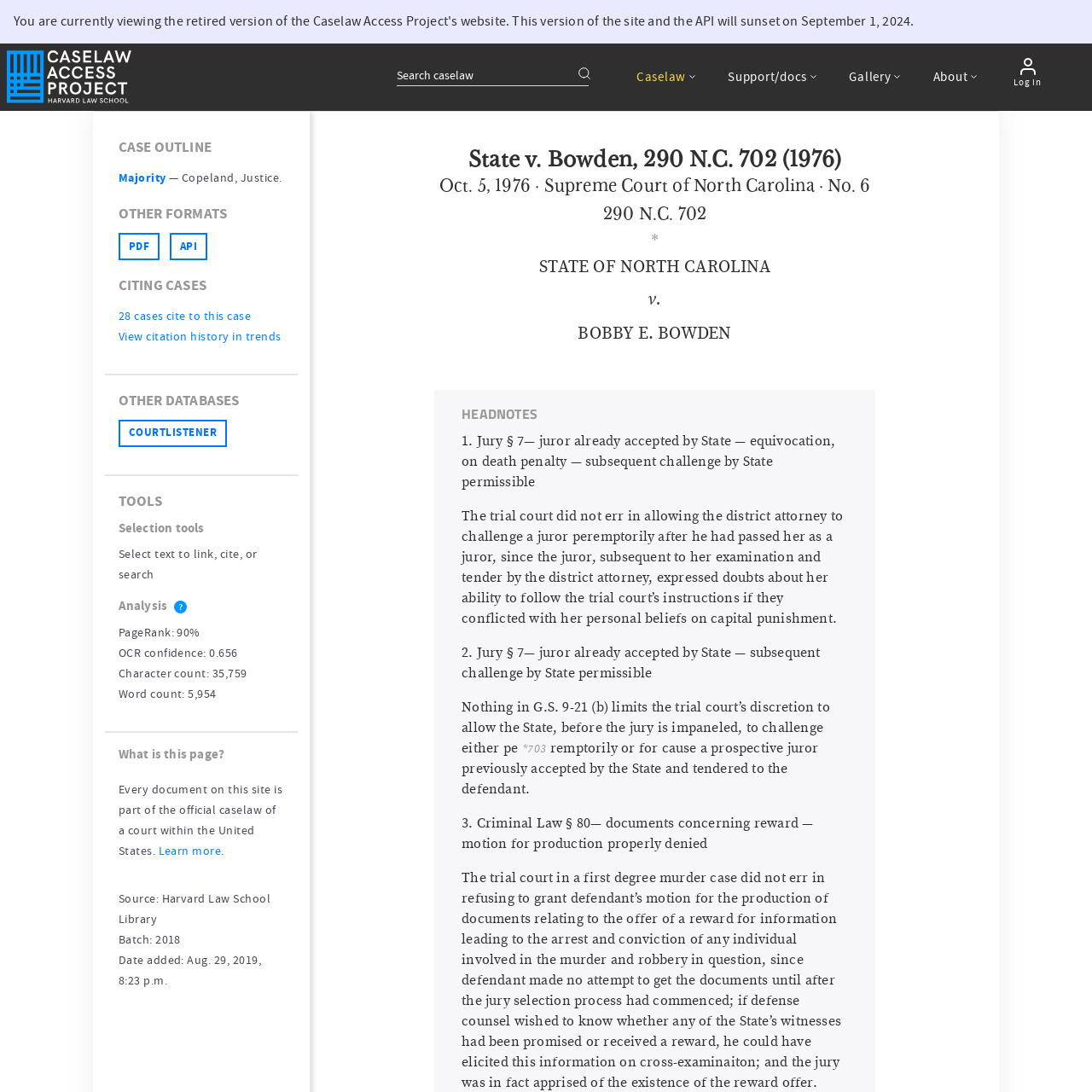Generate a comprehensive description of the contents of the webpage.

This webpage is dedicated to the court case "State v. Bowden, 290 N.C. 702 (1976)" from the Caselaw Access Project. At the top, there is a navigation bar with links to the project's home page, search functionality, and various menus. Below this, there is a heading "CASE OUTLINE" followed by links to the majority opinion and other formats such as PDF and API.

The main content of the page is divided into sections, each with its own heading. The first section is "CITING CASES" which lists 28 cases that cite to this case, along with a link to view the citation history in trends. This is followed by "OTHER DATABASES" which provides a link to COURT LISTENER. Next, there is a section on "TOOLS" which includes selection tools, analysis fields, and other information.

The page also displays various metadata about the case, including the date it was added, the source, and the batch number. Additionally, there are several sections of text that summarize the case, including the court's decision and the arguments made by the prosecution and defense.

At the bottom of the page, there is a section titled "What is this page?" which explains that every document on the site is part of the official caselaw of a court within the United States. There is also a link to learn more about the site.